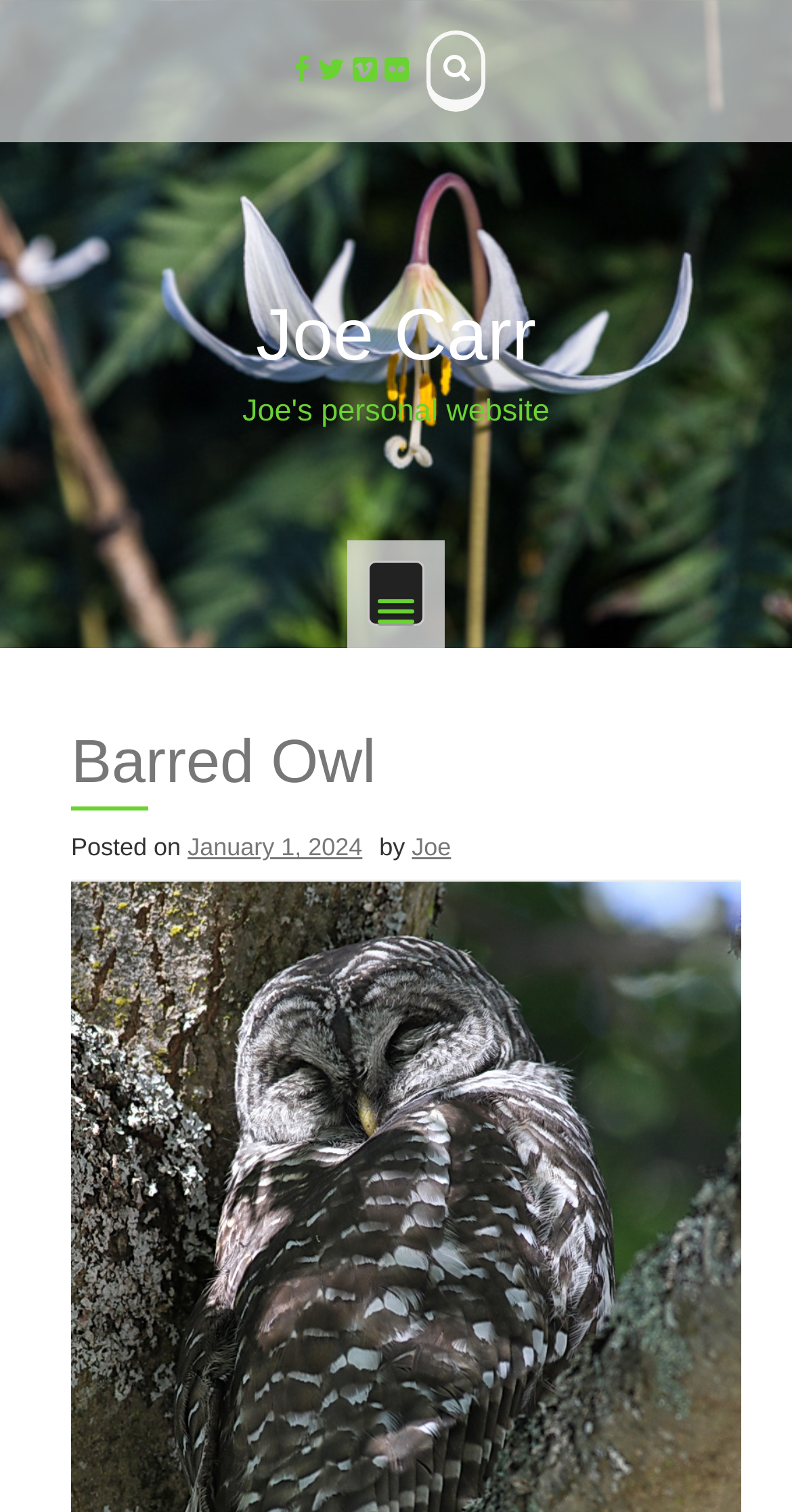Identify the bounding box for the UI element specified in this description: "Joe". The coordinates must be four float numbers between 0 and 1, formatted as [left, top, right, bottom].

[0.52, 0.551, 0.57, 0.57]